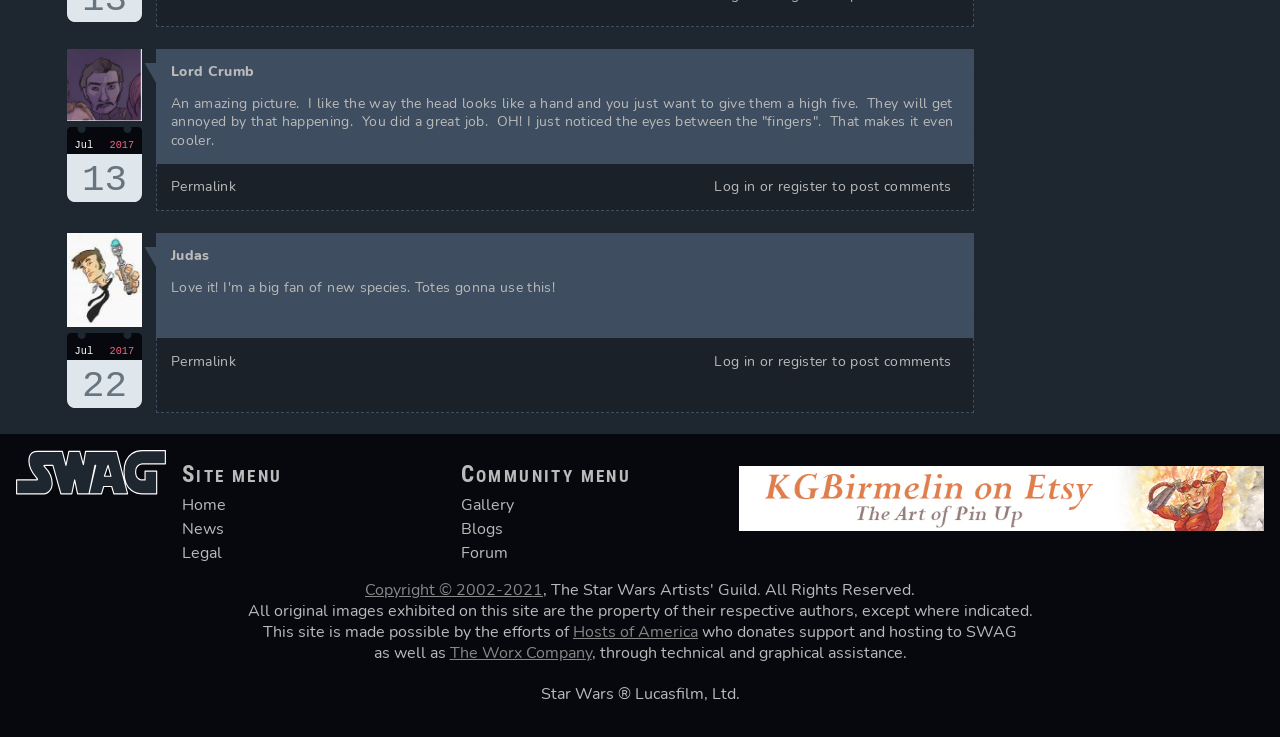Locate the bounding box coordinates of the clickable element to fulfill the following instruction: "Click the 'Gallery' link". Provide the coordinates as four float numbers between 0 and 1 in the format [left, top, right, bottom].

[0.36, 0.671, 0.401, 0.701]